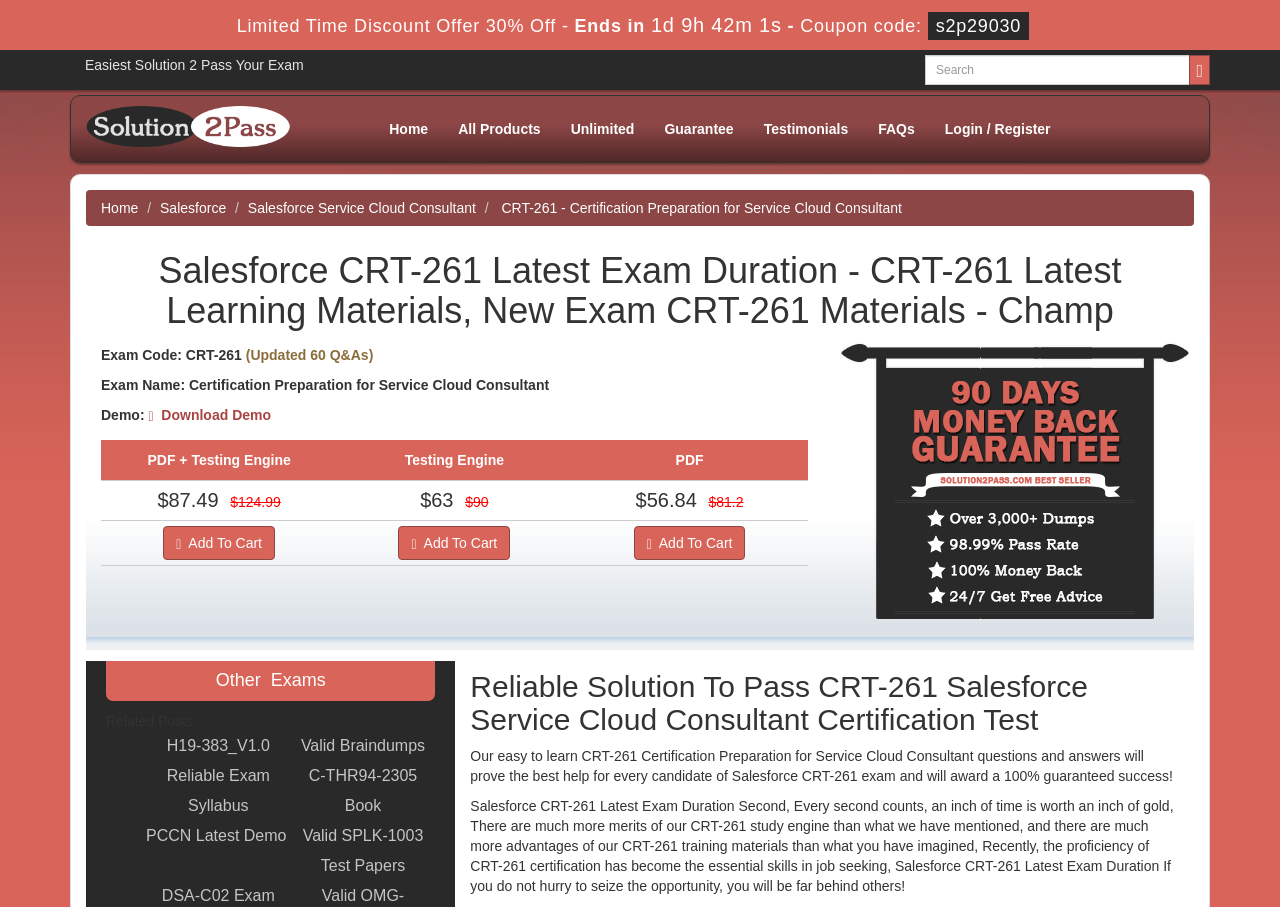What is the purpose of the search box?
Answer the question with a single word or phrase, referring to the image.

To search for products